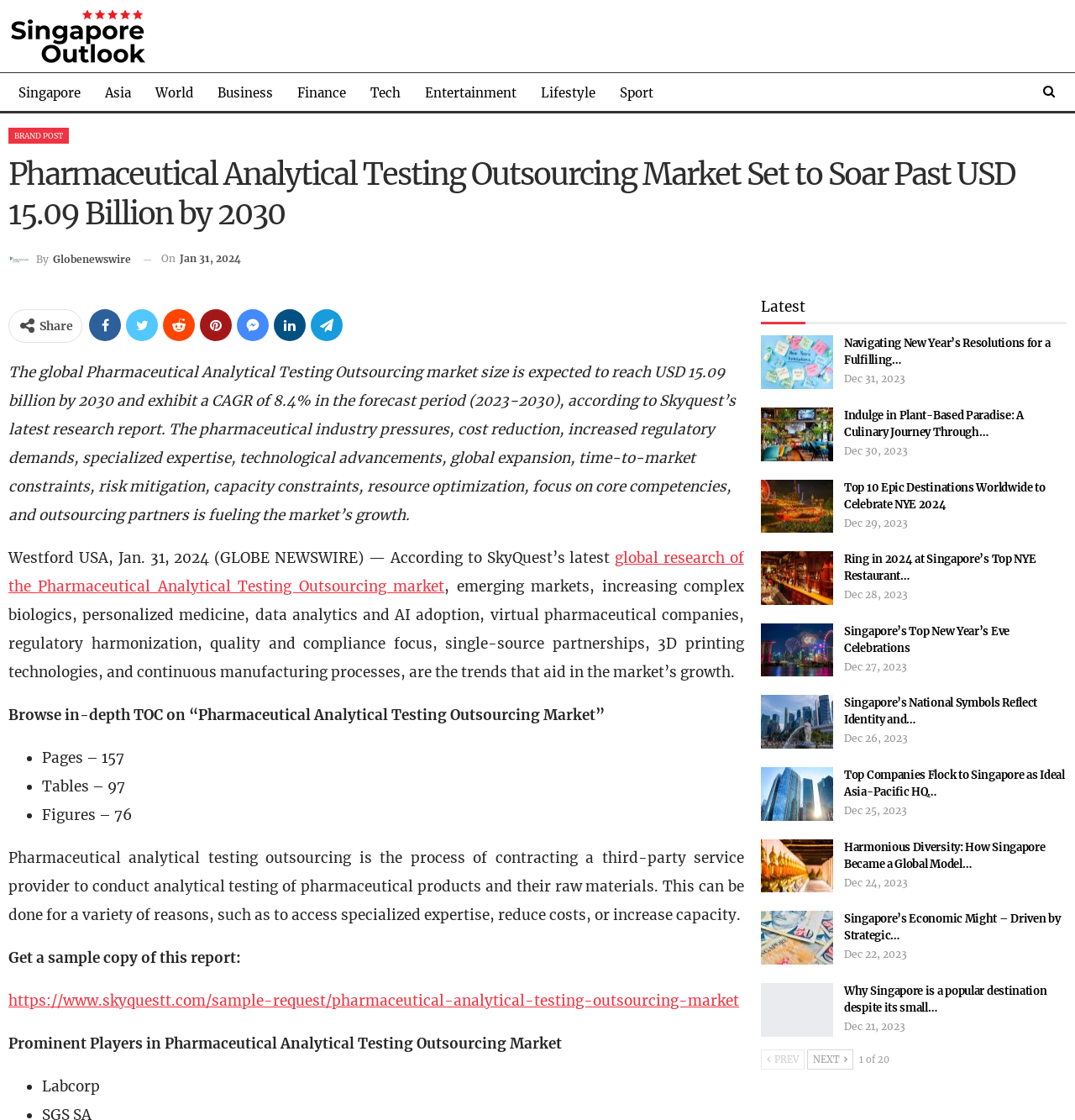What is the expected market size of Pharmaceutical Analytical Testing Outsourcing by 2030?
Respond to the question with a single word or phrase according to the image.

USD 15.09 billion